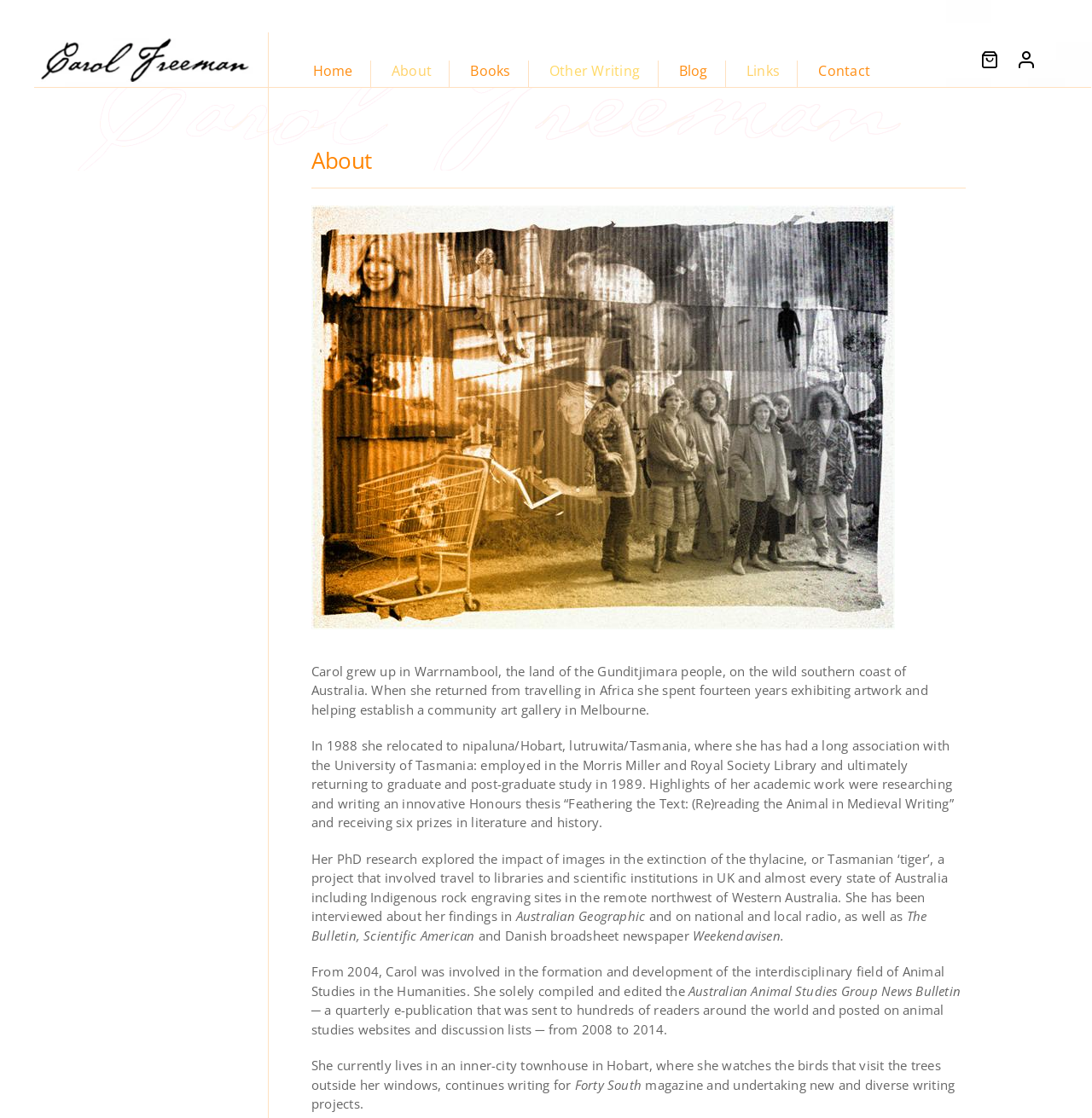Please determine the bounding box coordinates of the clickable area required to carry out the following instruction: "Contact Carol". The coordinates must be four float numbers between 0 and 1, represented as [left, top, right, bottom].

[0.75, 0.054, 0.797, 0.078]